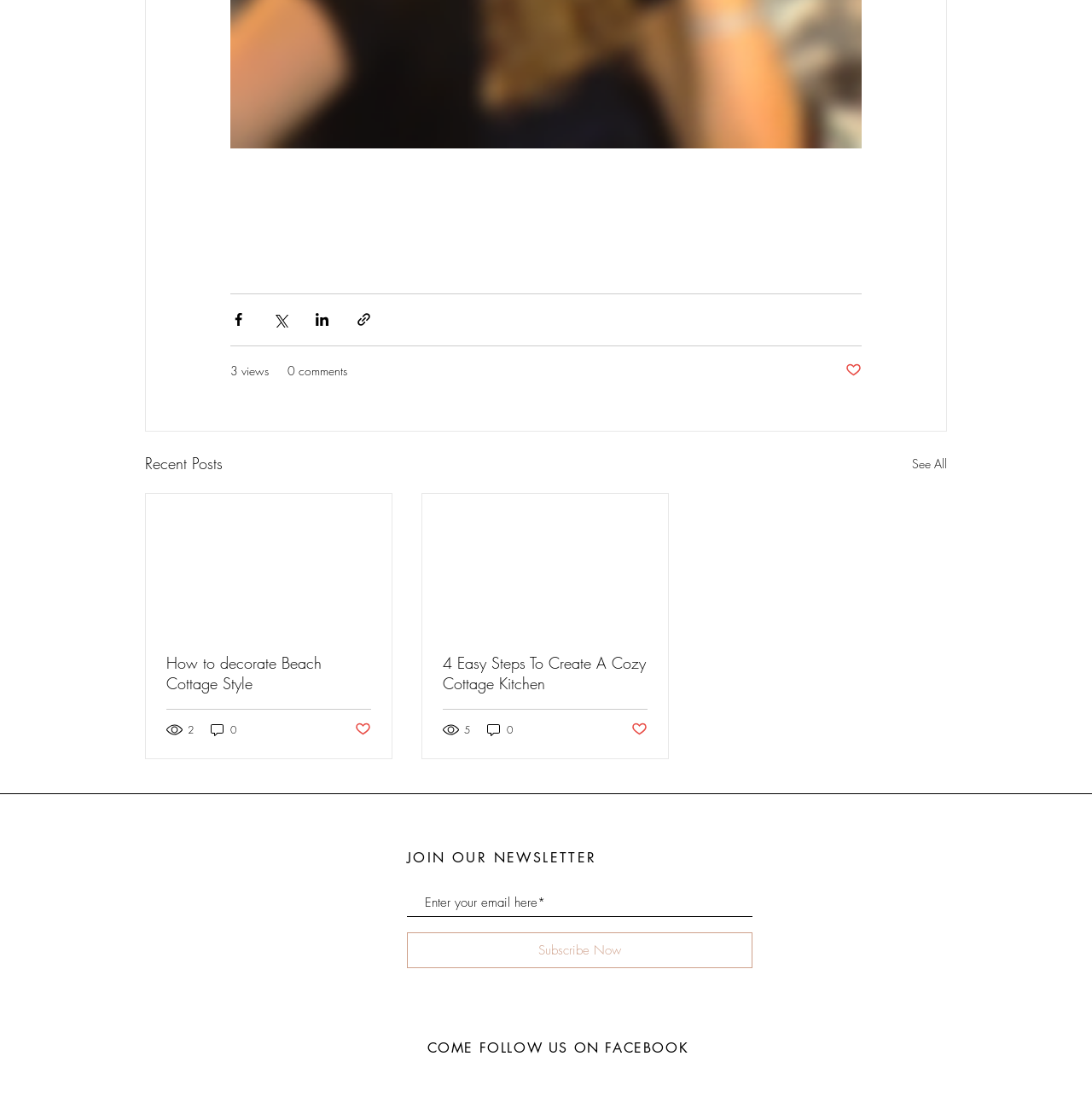Determine the bounding box coordinates of the target area to click to execute the following instruction: "Search for something."

None